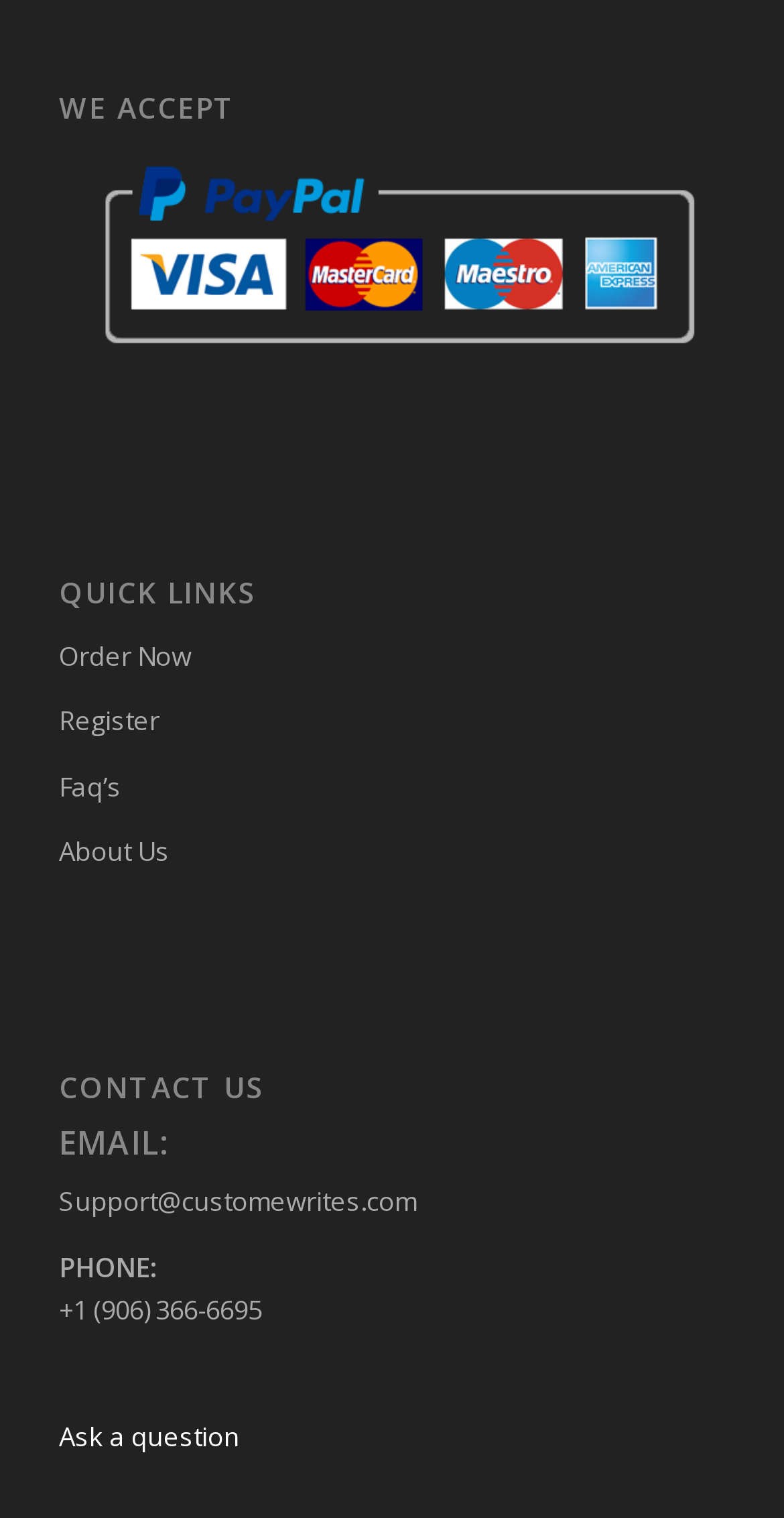What is the email address to contact for support?
Using the image, answer in one word or phrase.

Support@customewrites.com